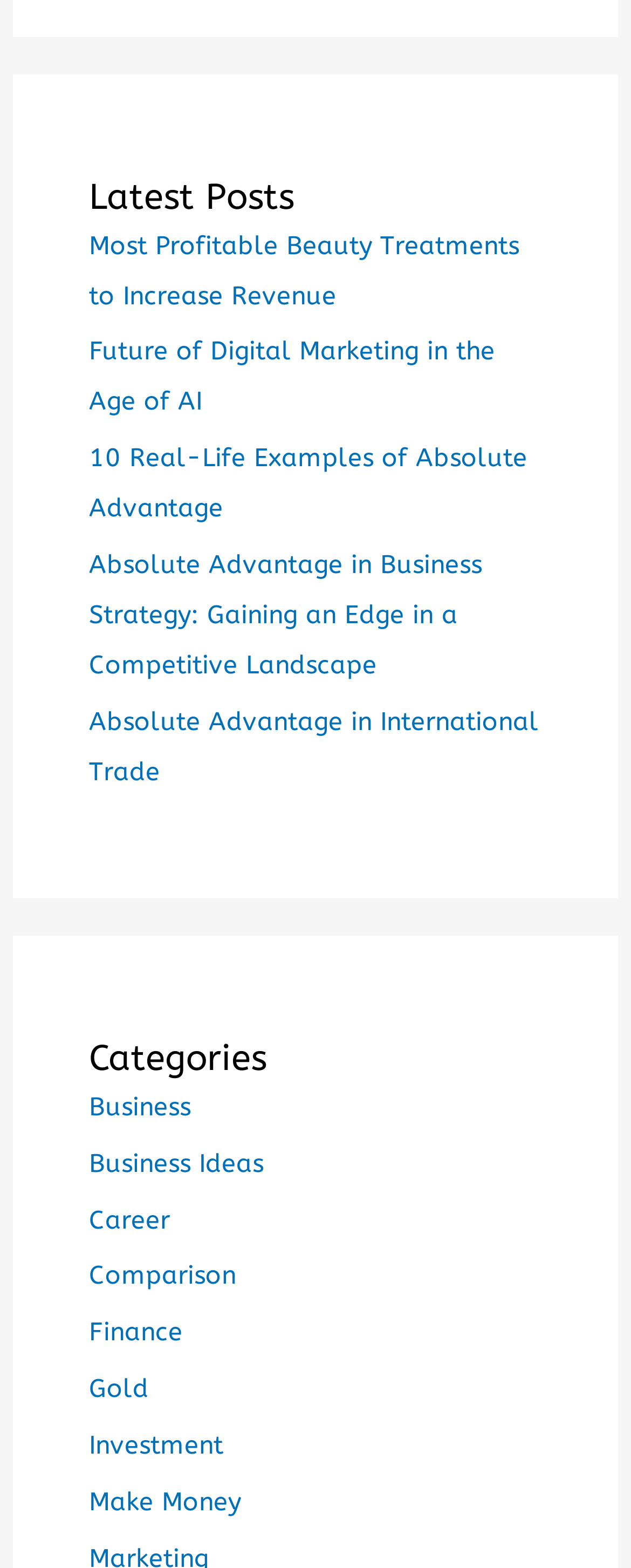Find the bounding box coordinates for the element that must be clicked to complete the instruction: "read about most profitable beauty treatments". The coordinates should be four float numbers between 0 and 1, indicated as [left, top, right, bottom].

[0.141, 0.147, 0.823, 0.198]